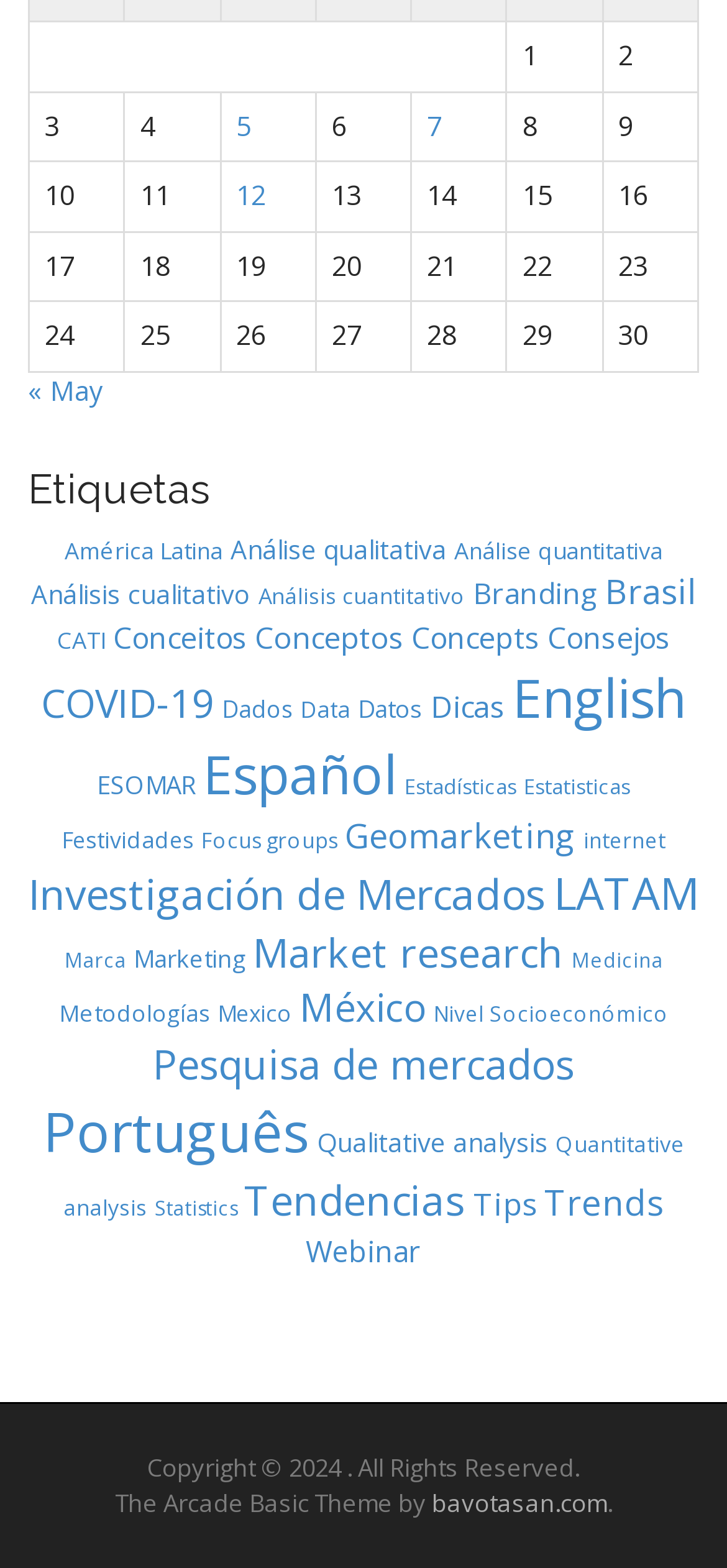Please respond to the question using a single word or phrase:
What is the purpose of the grid?

To display entries